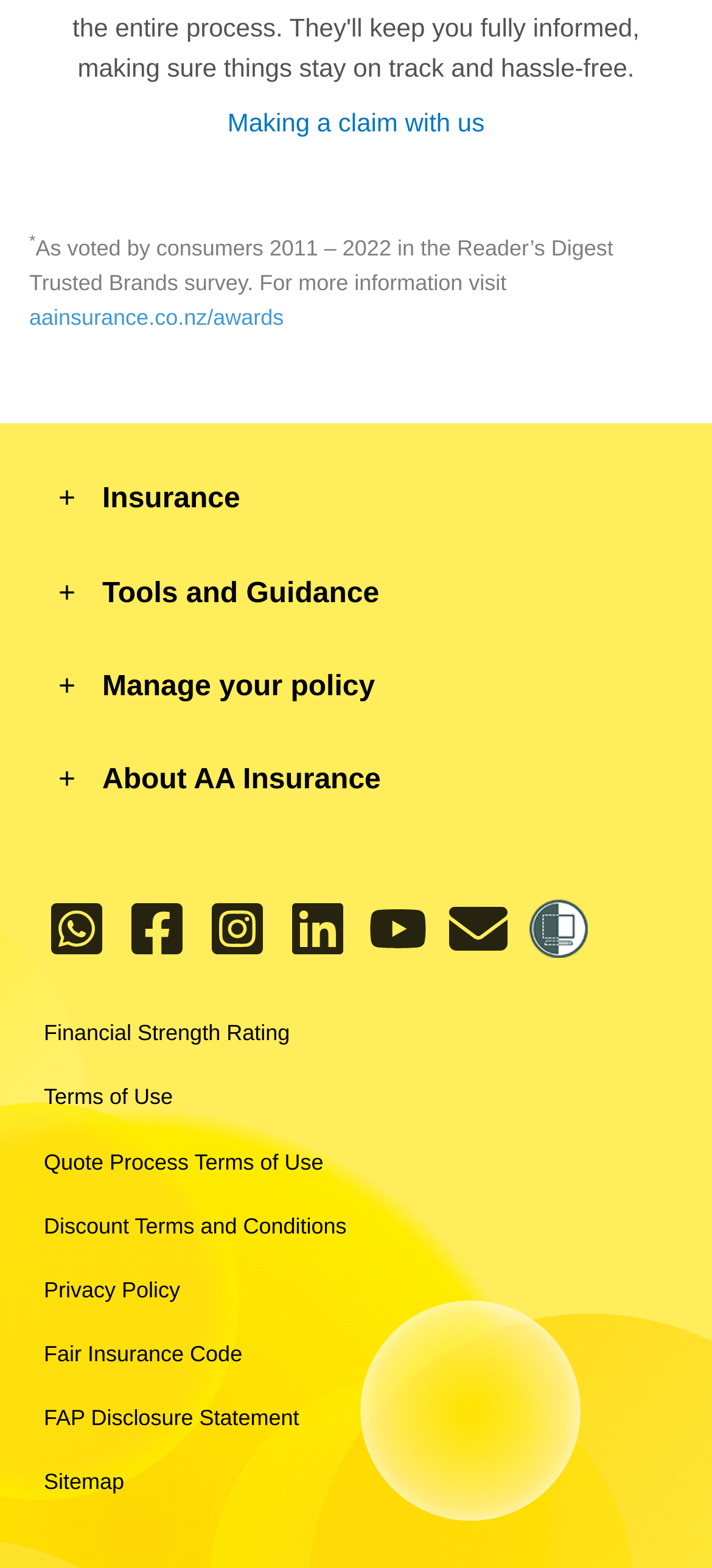What is the name of the insurance company?
Please provide a comprehensive and detailed answer to the question.

The name of the insurance company can be inferred from the various links and headings on the webpage, such as 'Making a claim with us' and '+ Insurance', which suggest that the webpage is related to AA Insurance.